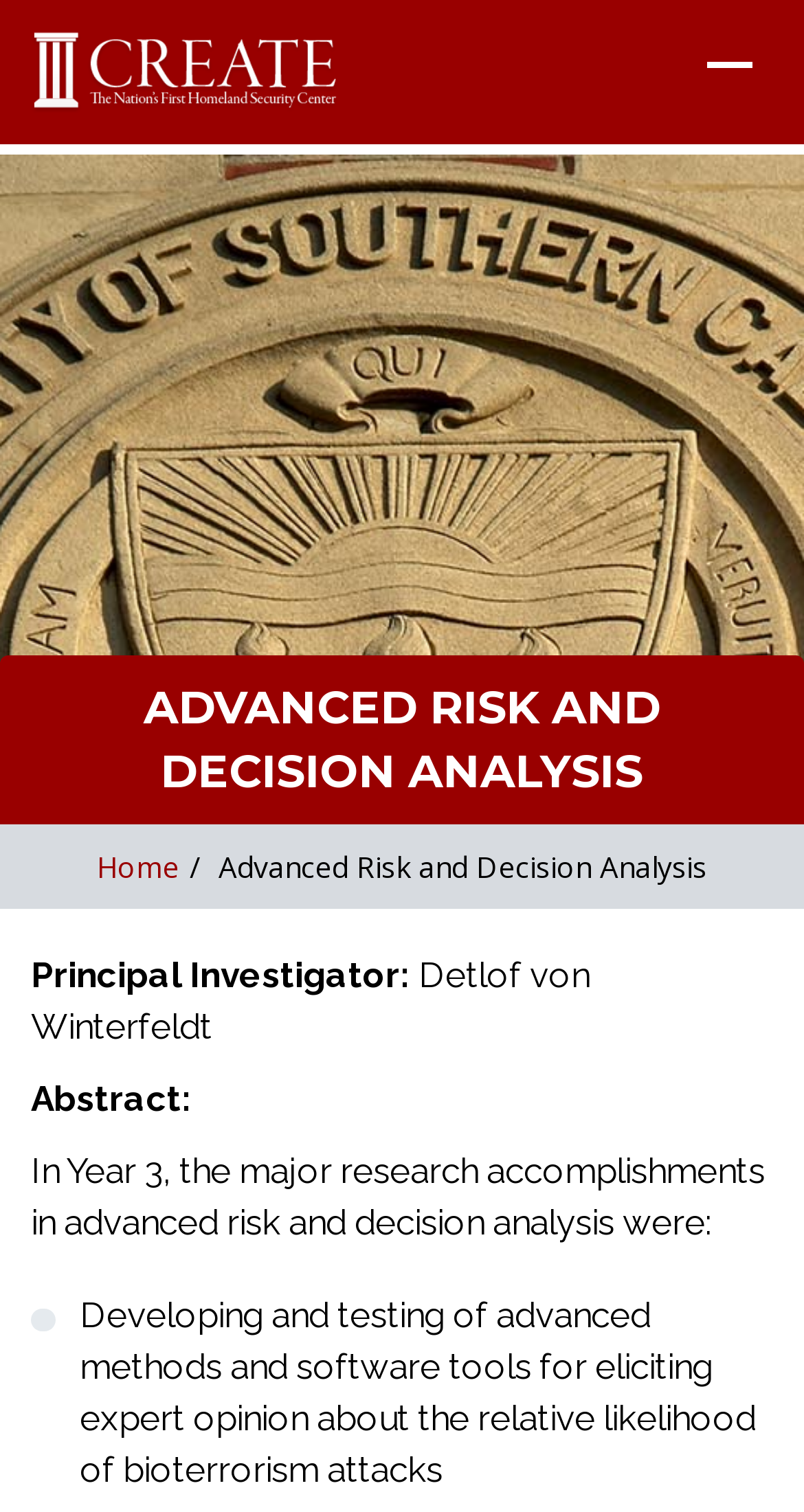Provide the bounding box coordinates, formatted as (top-left x, top-left y, bottom-right x, bottom-right y), with all values being floating point numbers between 0 and 1. Identify the bounding box of the UI element that matches the description: title="CREATE"

[0.0, 0.0, 0.464, 0.095]